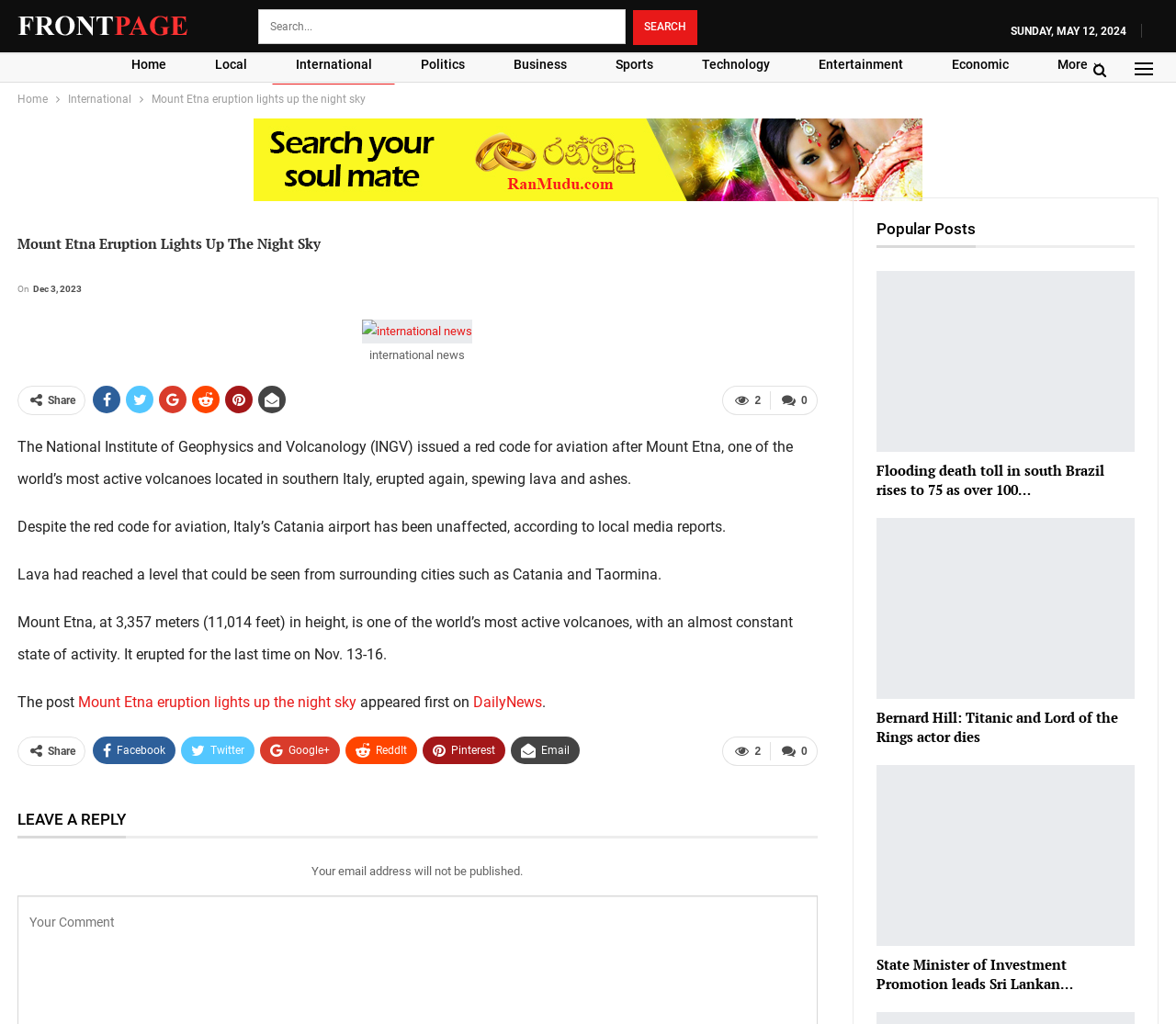What is the date of the previous eruption of Mount Etna?
Look at the image and respond with a one-word or short-phrase answer.

Nov. 13-16